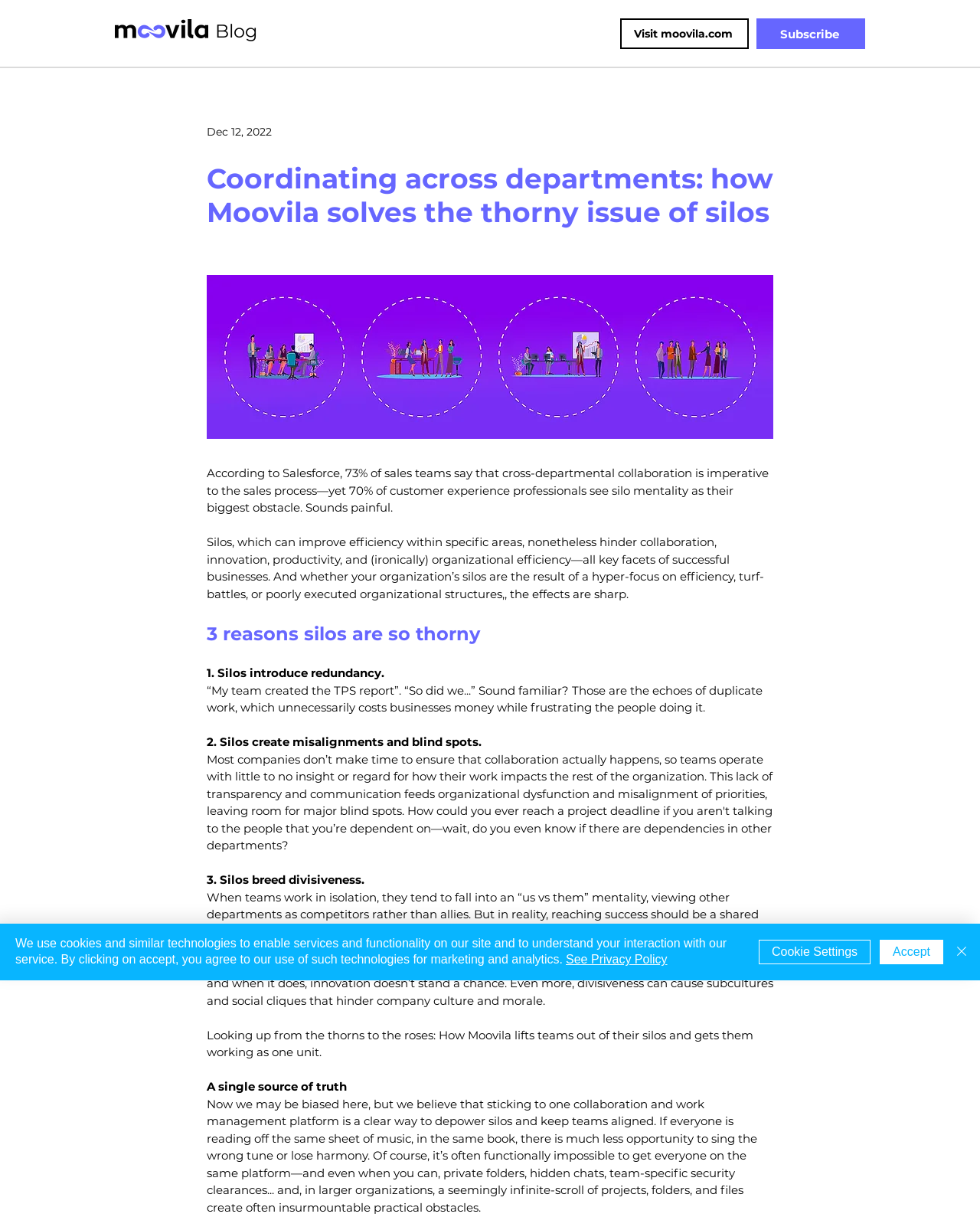Identify the bounding box coordinates for the UI element described as: "Subscribe". The coordinates should be provided as four floats between 0 and 1: [left, top, right, bottom].

[0.772, 0.015, 0.883, 0.04]